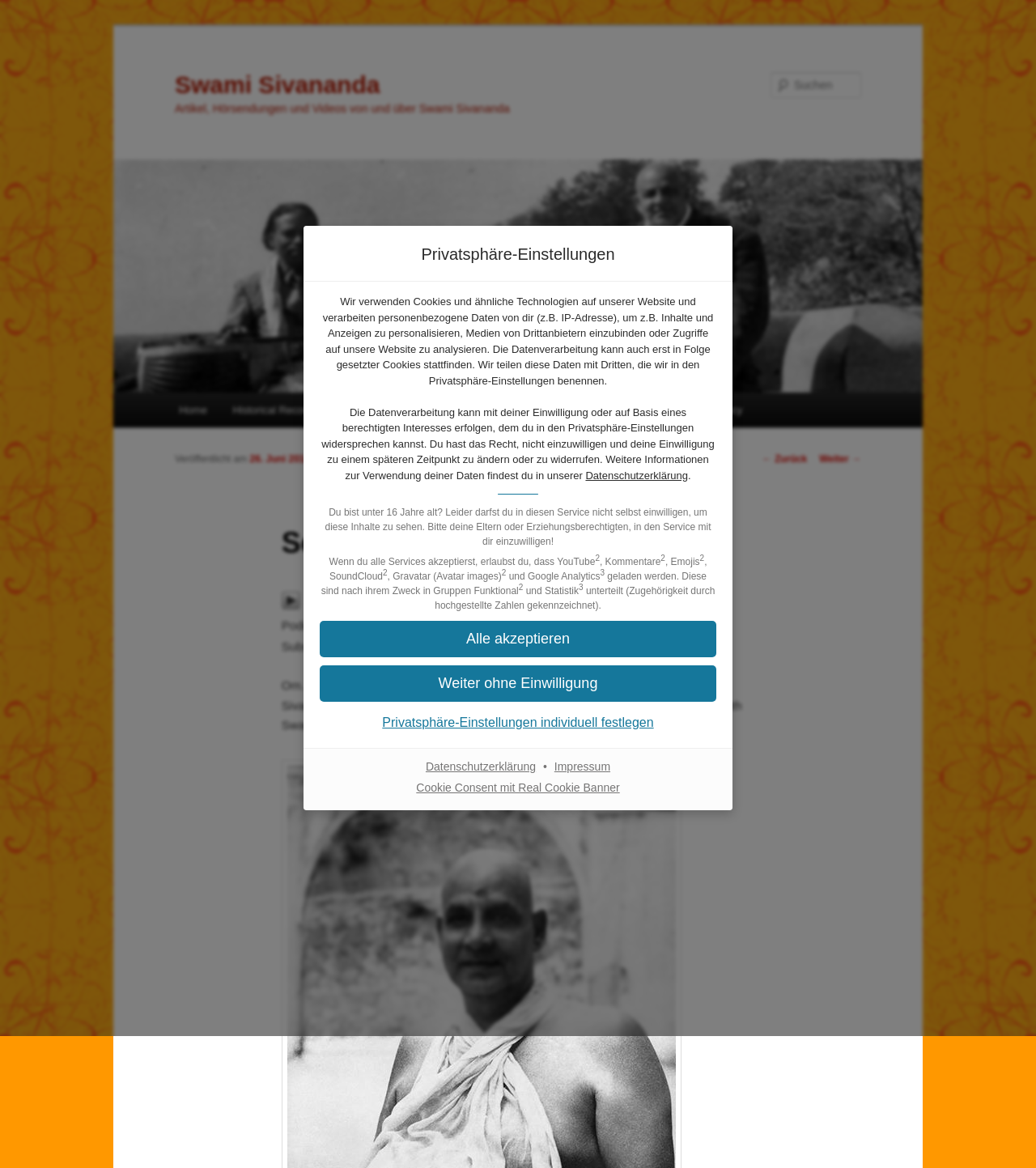Provide the bounding box coordinates for the UI element that is described as: "parent_node: Suchen name="s" placeholder="Suchen"".

[0.744, 0.062, 0.831, 0.084]